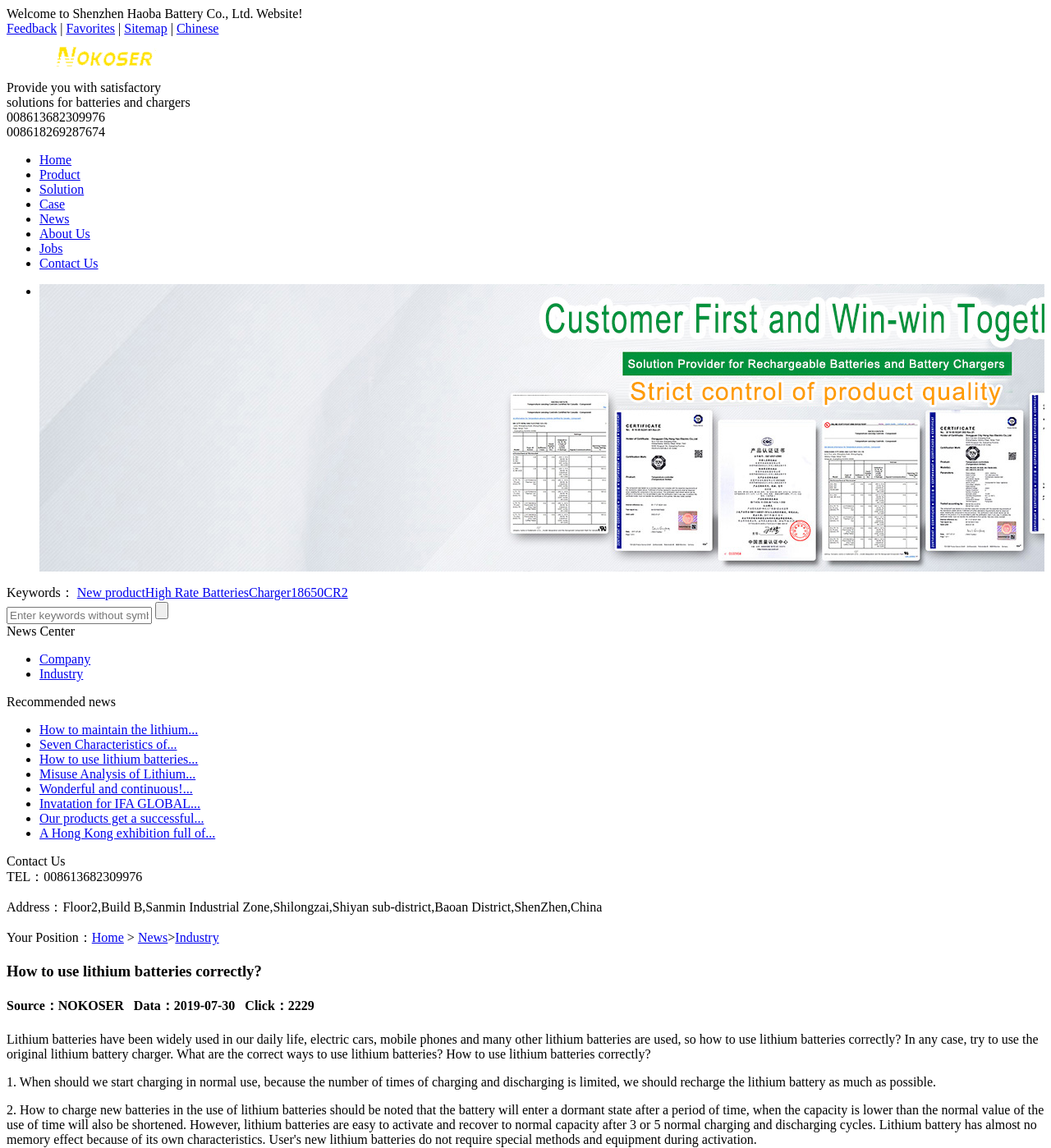Please determine the bounding box coordinates of the clickable area required to carry out the following instruction: "Search for keywords". The coordinates must be four float numbers between 0 and 1, represented as [left, top, right, bottom].

[0.006, 0.529, 0.145, 0.544]